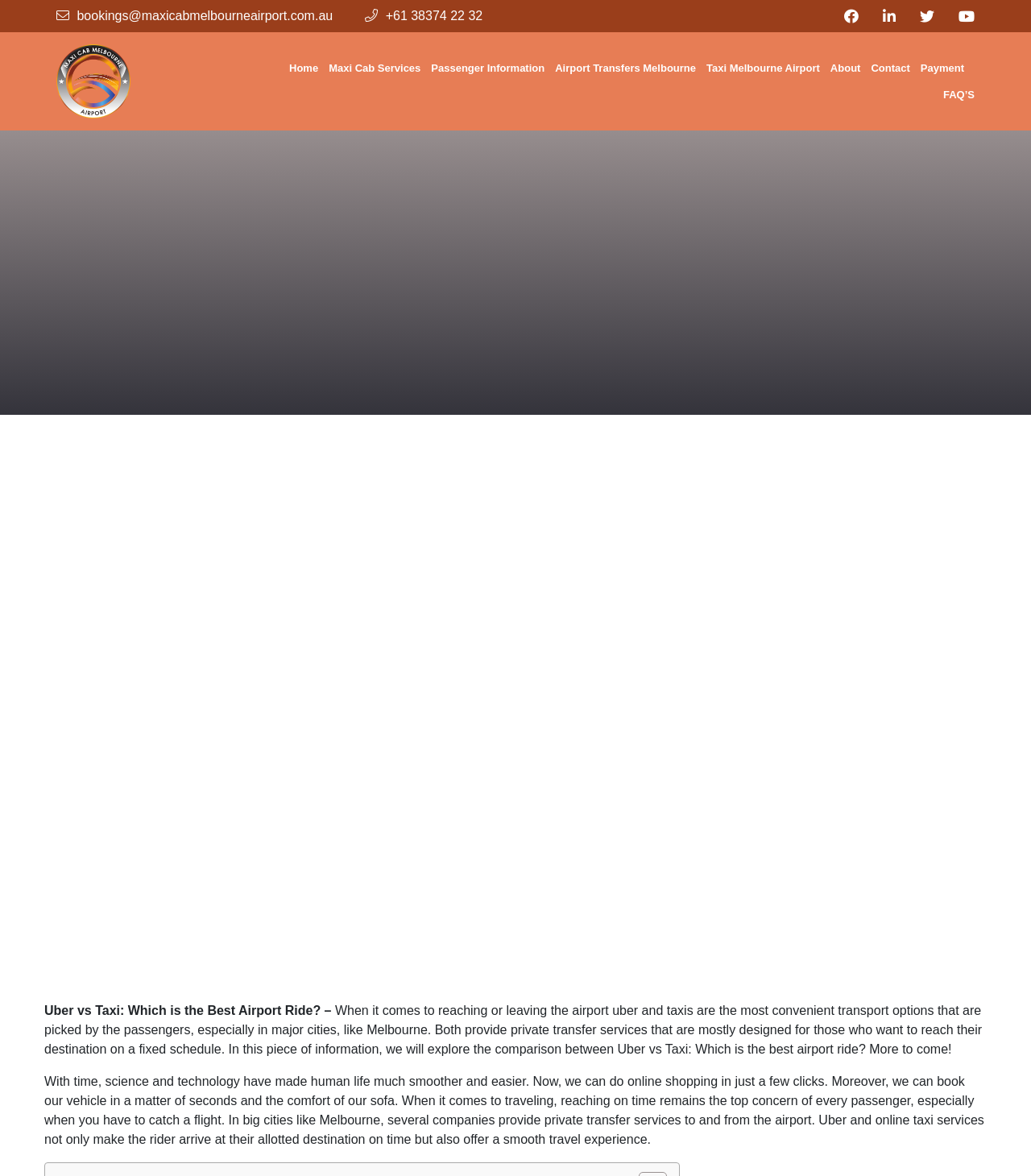Specify the bounding box coordinates of the area that needs to be clicked to achieve the following instruction: "Read about Airport Transfers Melbourne".

[0.538, 0.053, 0.675, 0.062]